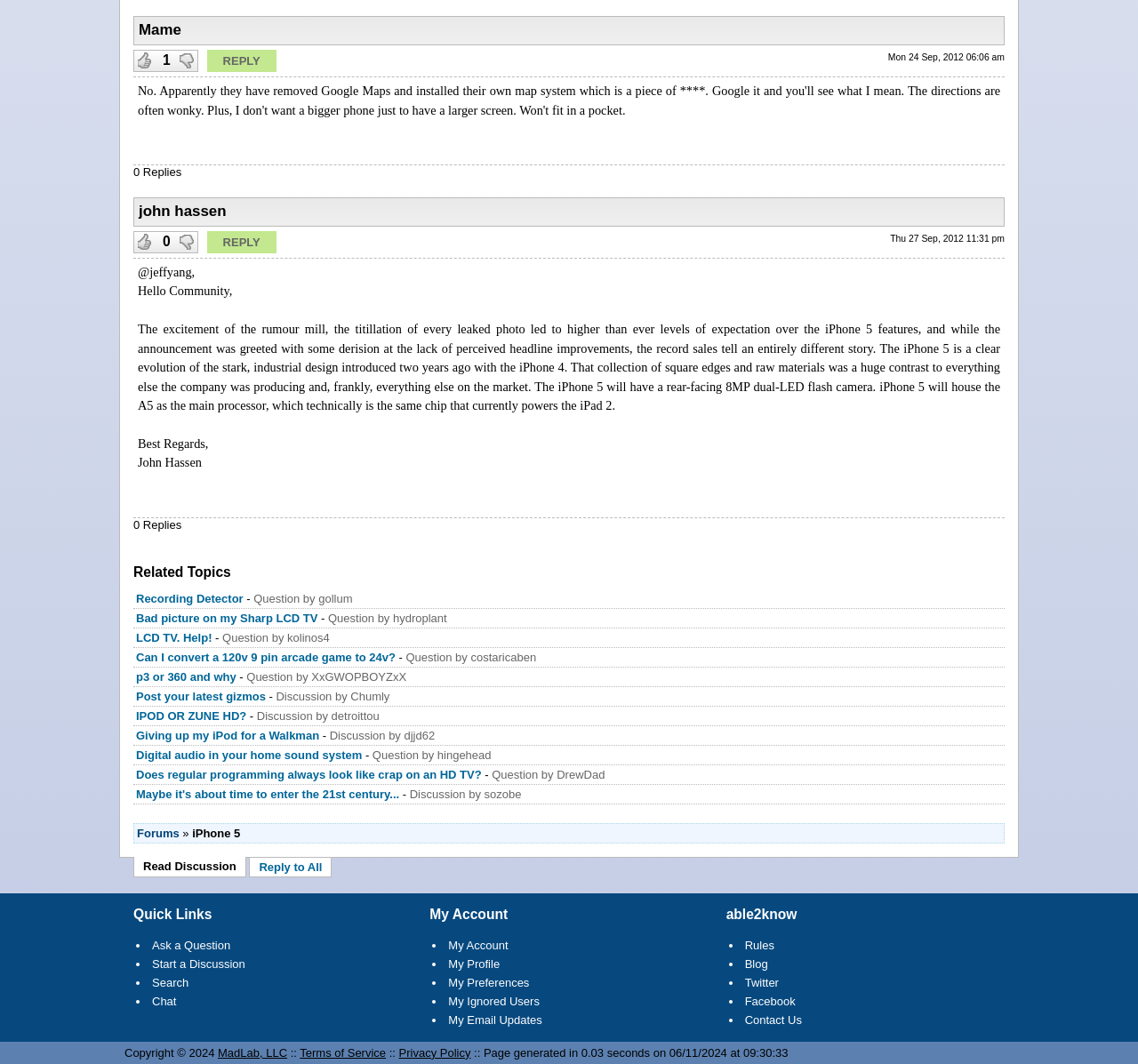How many replies does the discussion have?
Based on the image, answer the question in a detailed manner.

The discussion has 0 replies, which can be determined by looking at the '0 Replies' text that appears multiple times on the webpage.